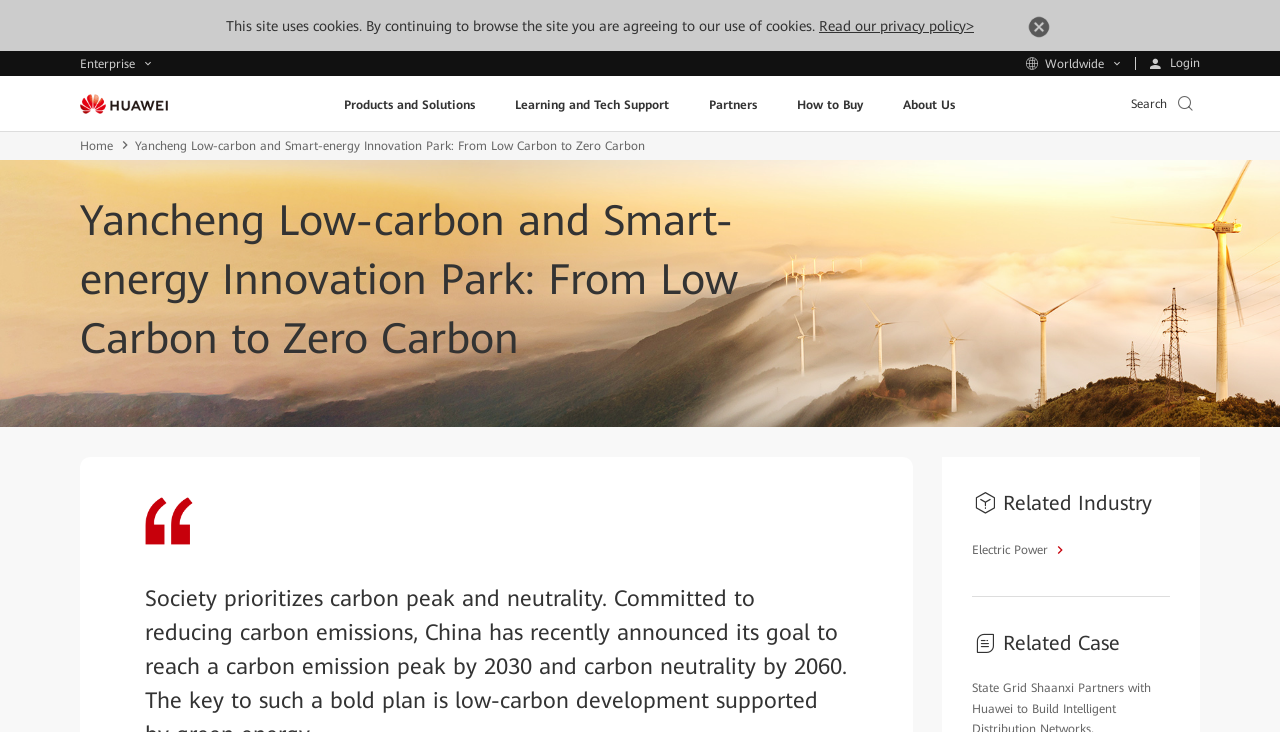What is the headline of the webpage?

Yancheng Low-carbon and Smart-energy Innovation Park: From Low Carbon to Zero Carbon